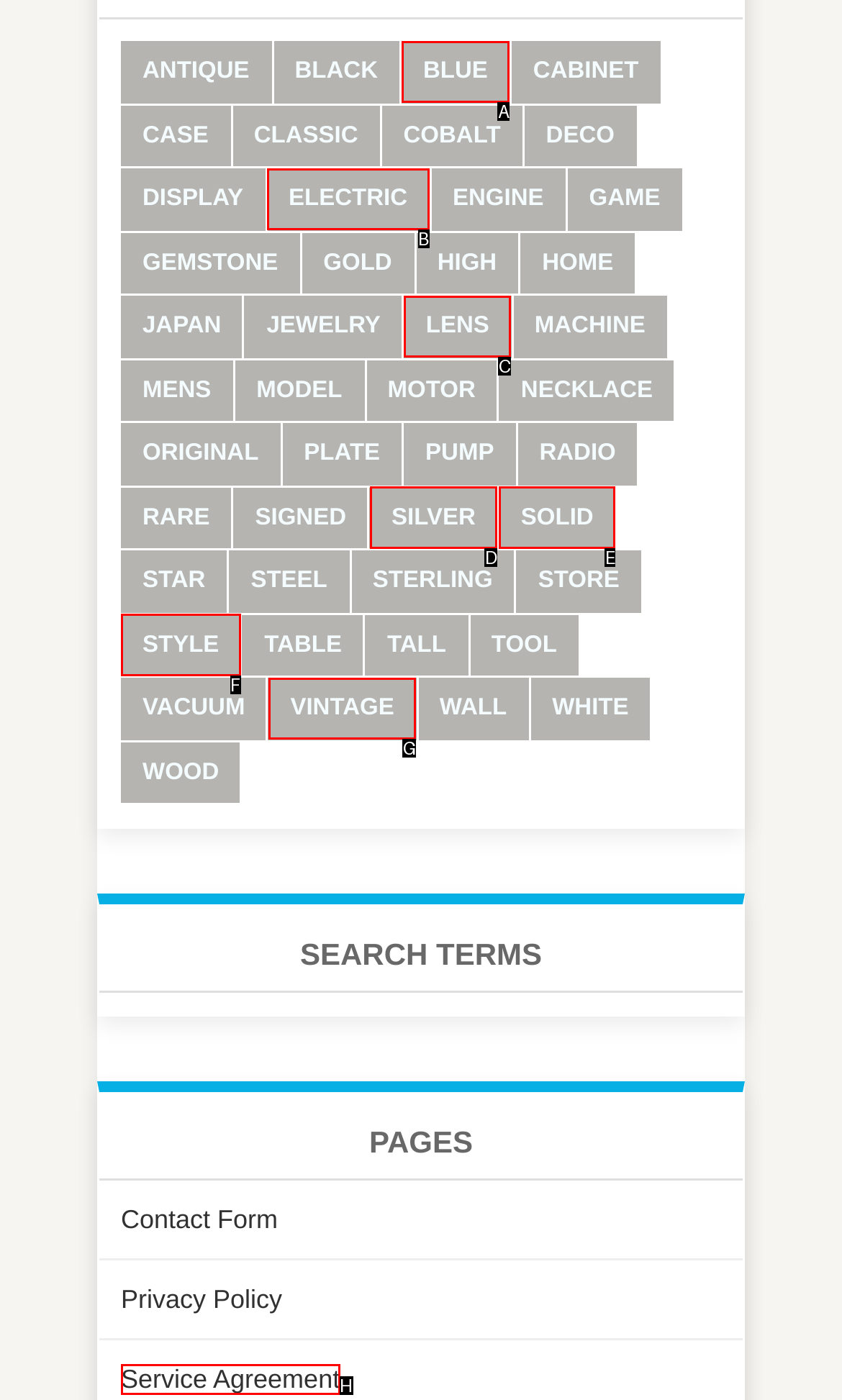Please identify the UI element that matches the description: Service Agreement
Respond with the letter of the correct option.

H